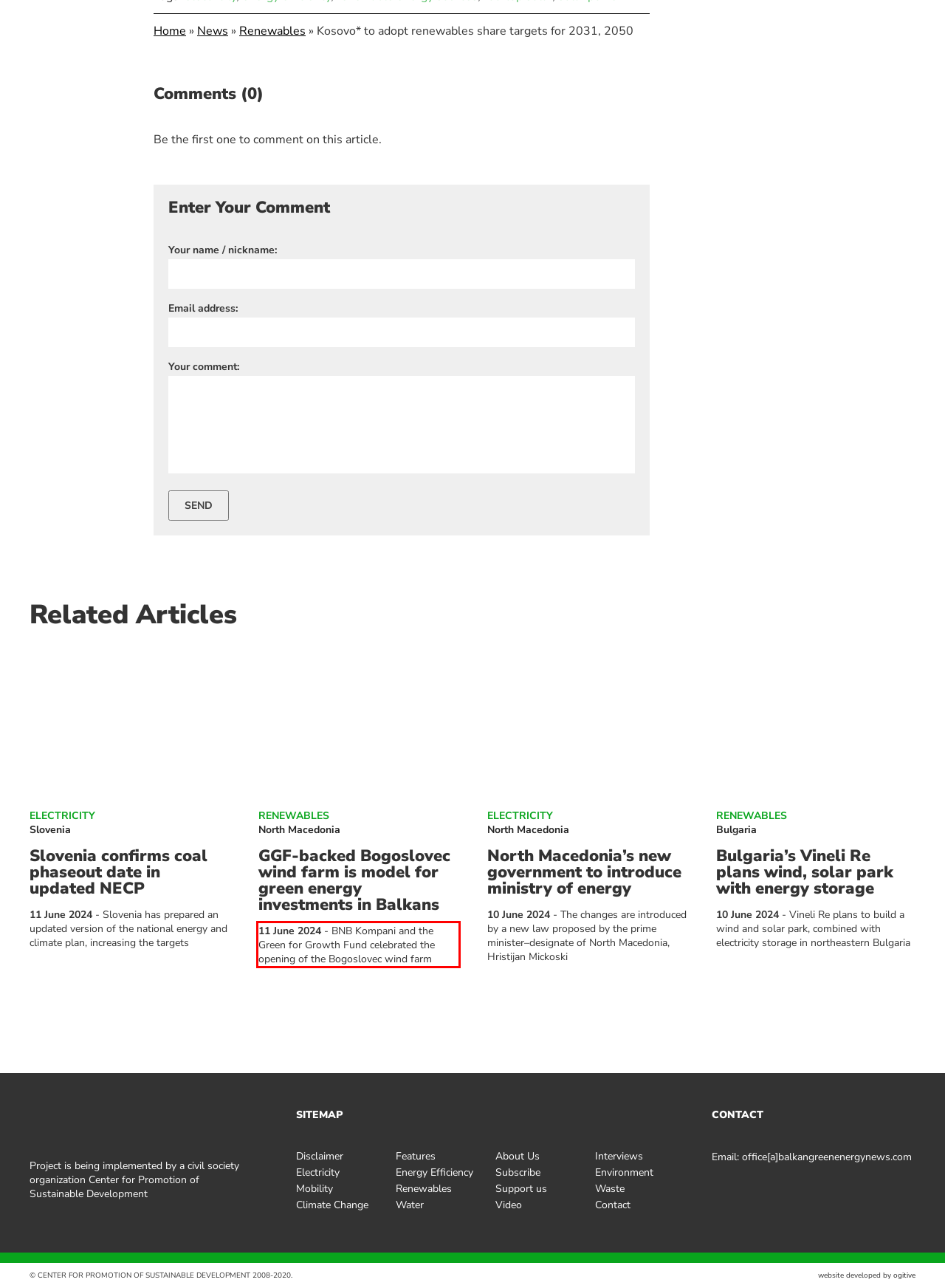You have a screenshot with a red rectangle around a UI element. Recognize and extract the text within this red bounding box using OCR.

11 June 2024 - BNB Kompani and the Green for Growth Fund celebrated the opening of the Bogoslovec wind farm